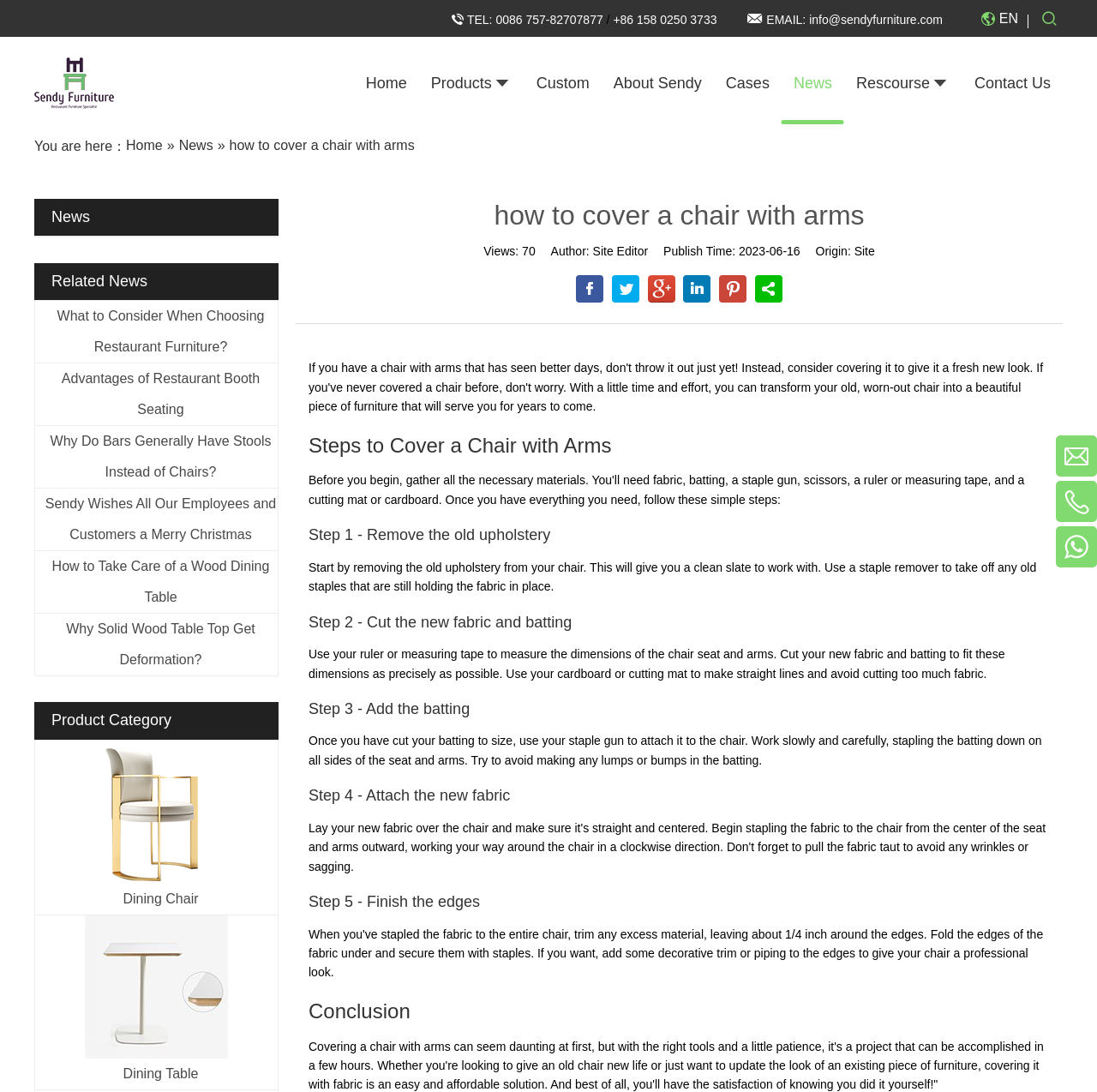Identify the primary heading of the webpage and provide its text.

how to cover a chair with arms